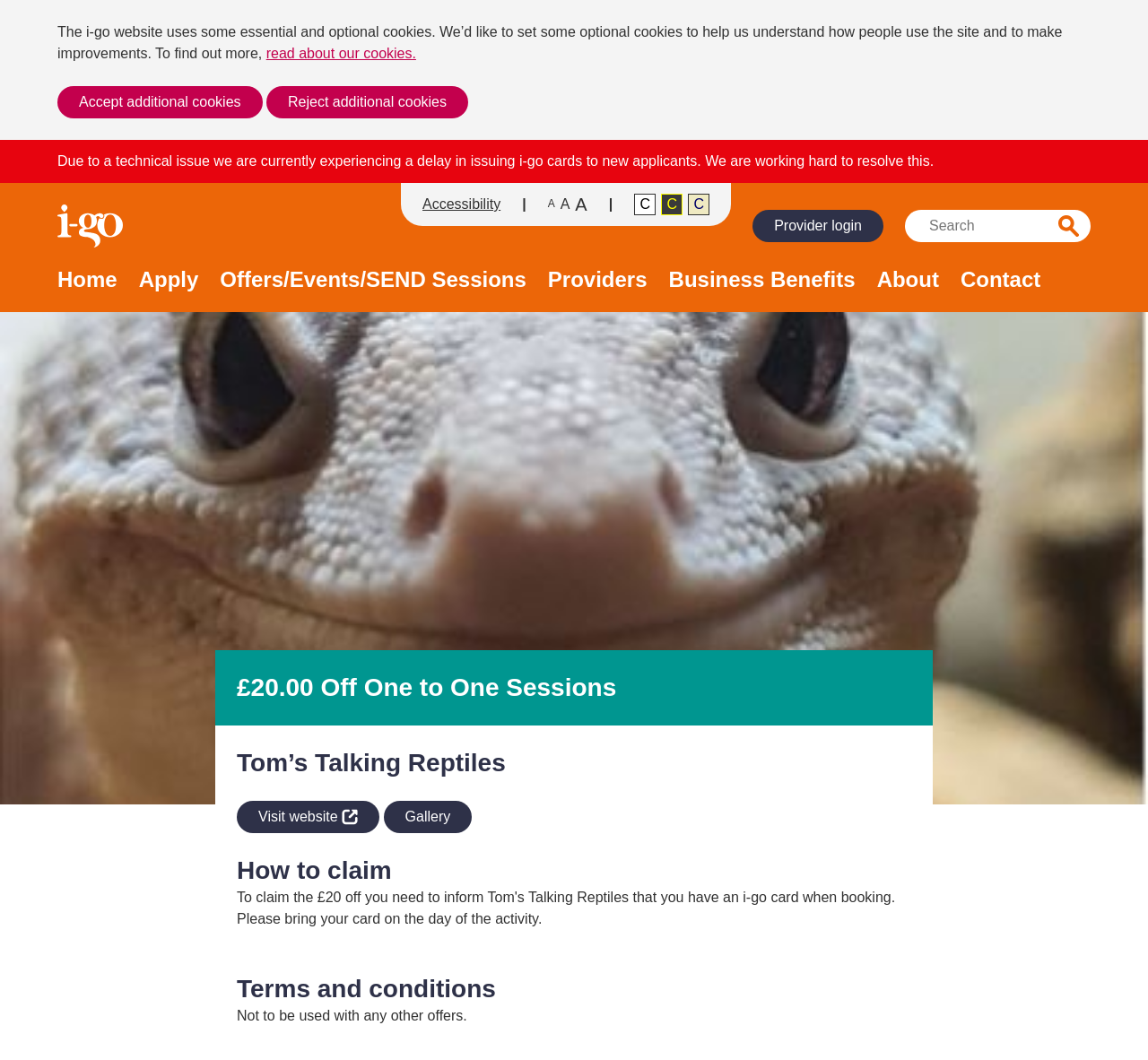Locate the bounding box for the described UI element: "parent_node: Search: name="keywords" placeholder="Search"". Ensure the coordinates are four float numbers between 0 and 1, formatted as [left, top, right, bottom].

[0.788, 0.198, 0.95, 0.229]